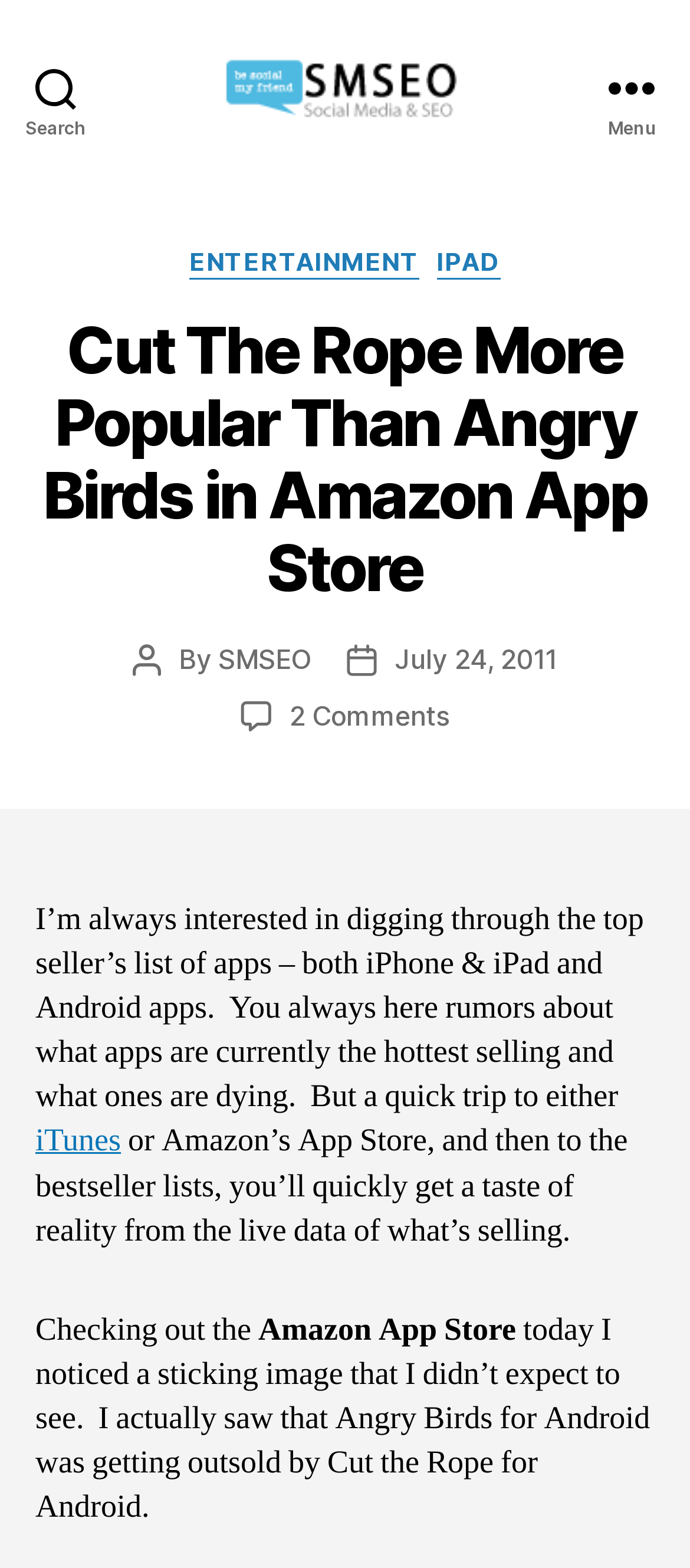For the given element description iTunes, determine the bounding box coordinates of the UI element. The coordinates should follow the format (top-left x, top-left y, bottom-right x, bottom-right y) and be within the range of 0 to 1.

[0.051, 0.715, 0.175, 0.741]